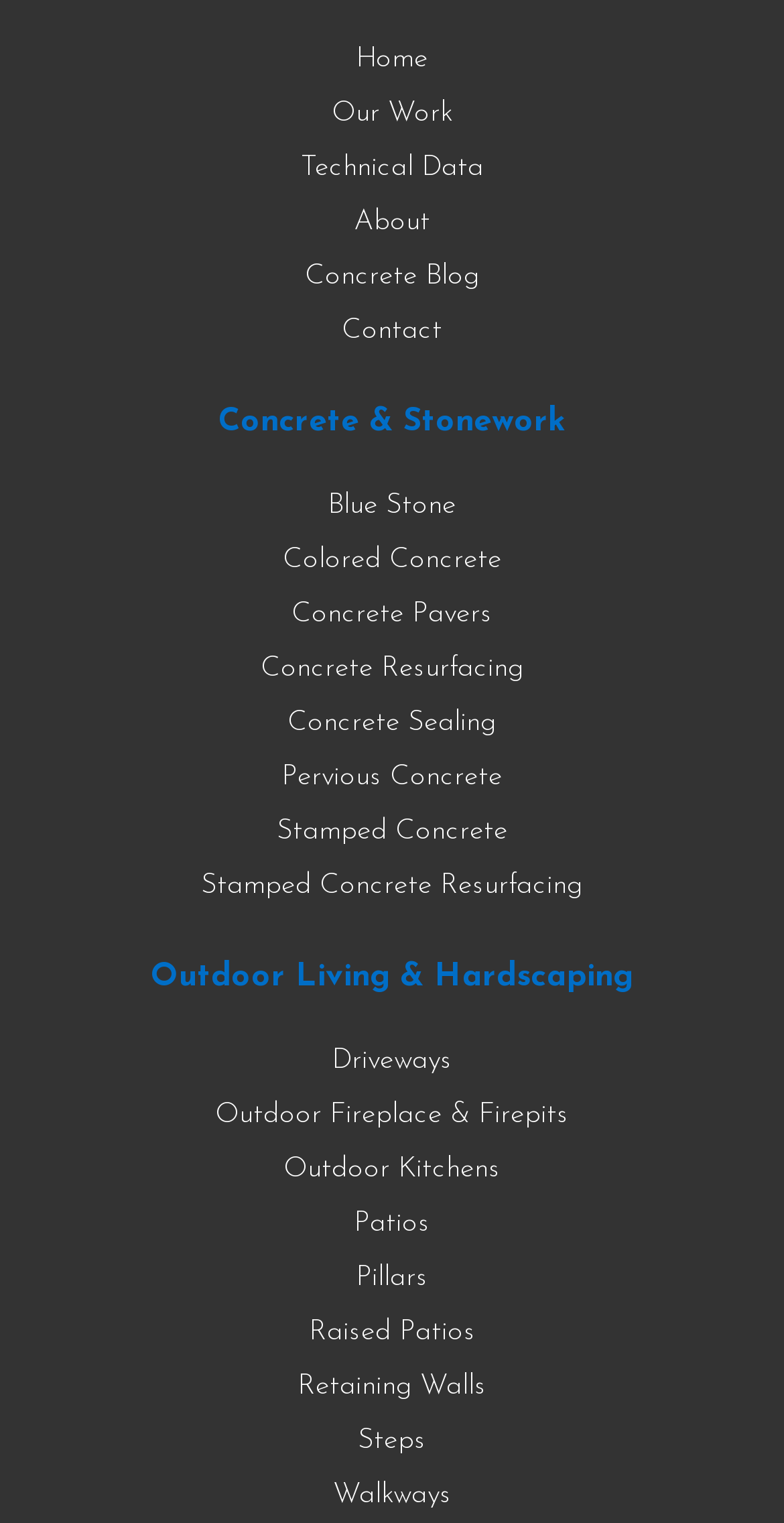Given the element description, predict the bounding box coordinates in the format (top-left x, top-left y, bottom-right x, bottom-right y), using floating point numbers between 0 and 1: Concrete Sealing

[0.367, 0.465, 0.633, 0.485]